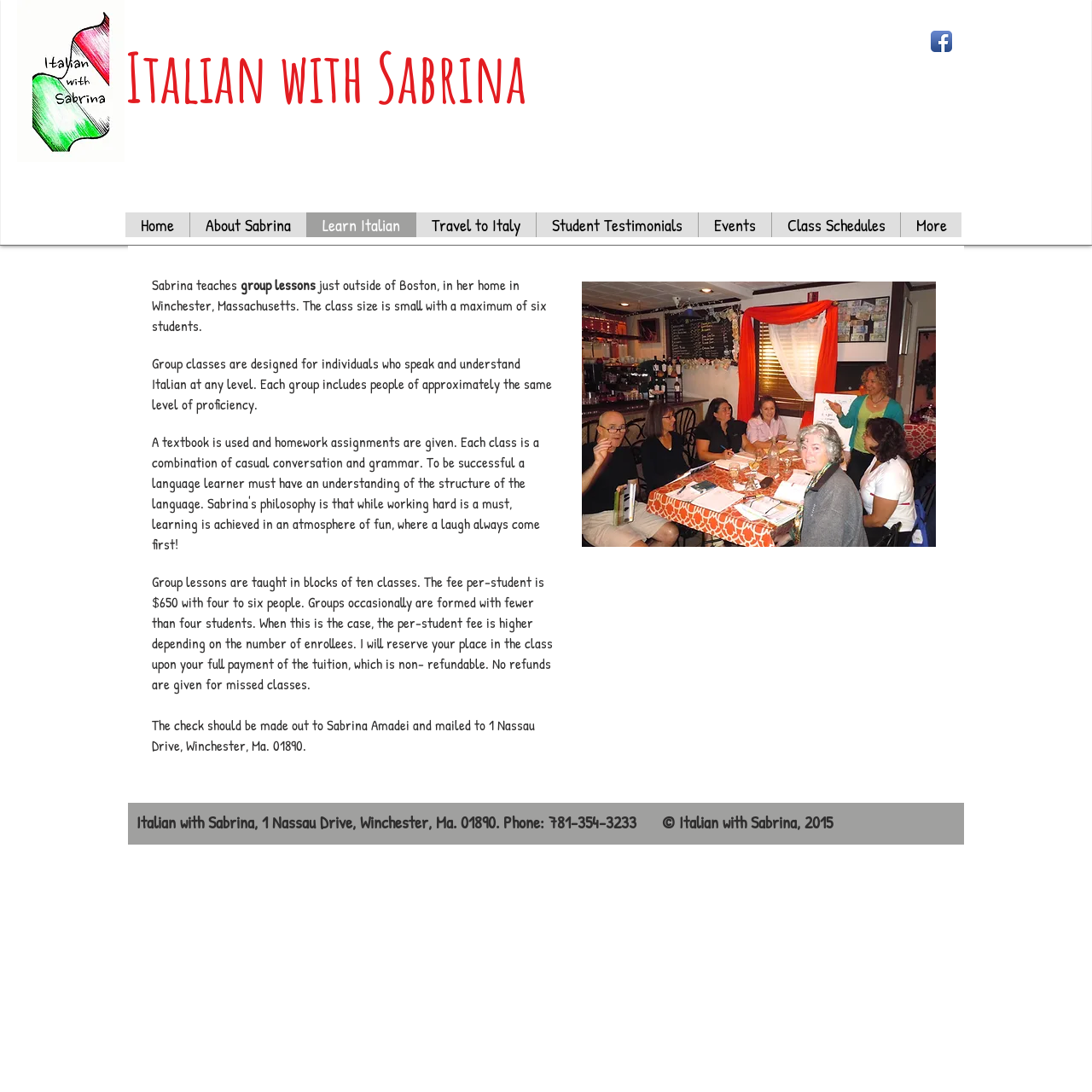Determine the bounding box coordinates for the area that should be clicked to carry out the following instruction: "Read About Sabrina".

[0.173, 0.195, 0.28, 0.217]